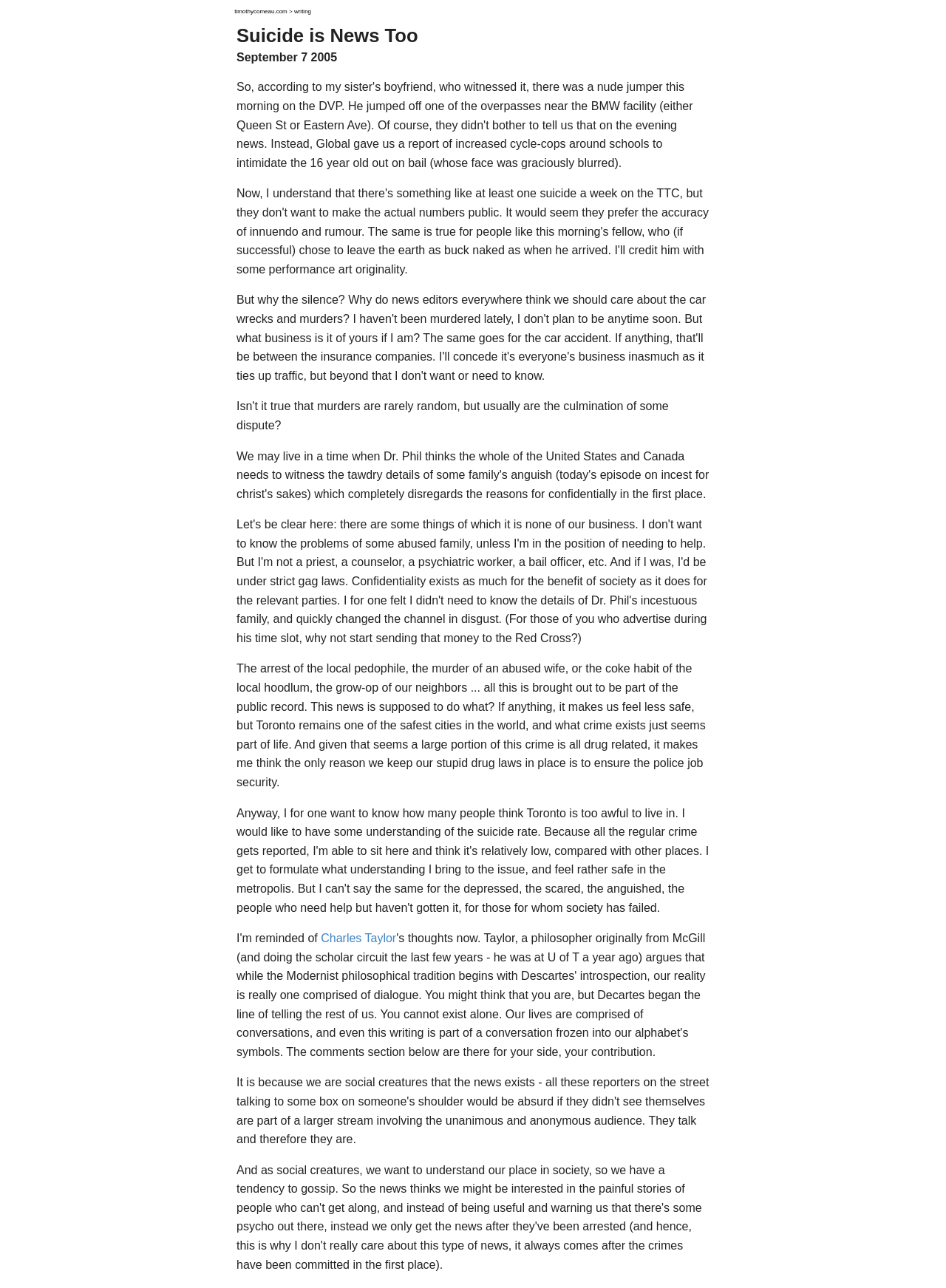Determine and generate the text content of the webpage's headline.

Suicide is News Too